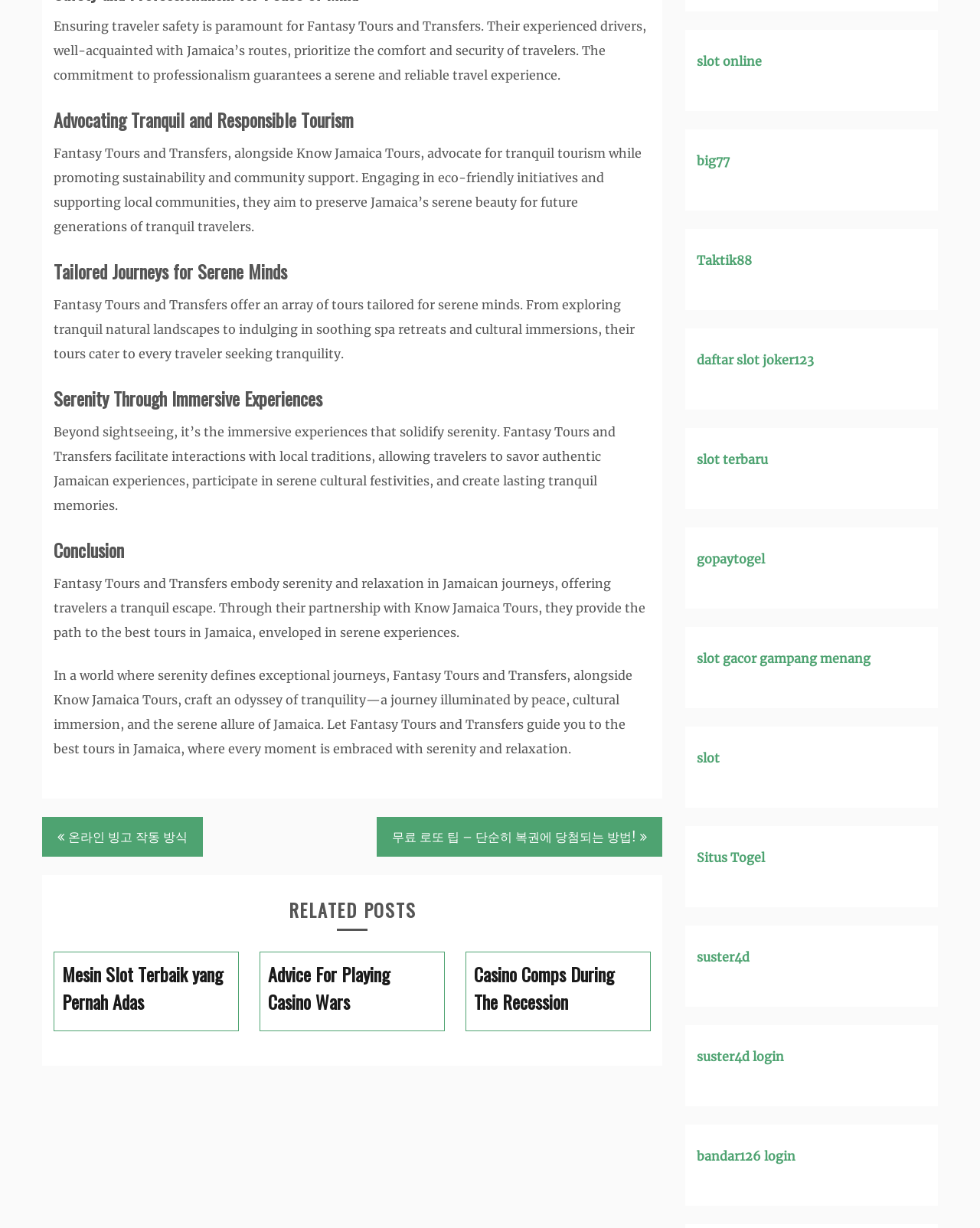What is the theme of the related posts on the webpage?
Please interpret the details in the image and answer the question thoroughly.

The related posts on the webpage are primarily about casino and gaming, as evident from the links to posts such as 'Mesin Slot Terbaik yang Pernah Adas', 'Advice For Playing Casino Wars', and 'Casino Comps During The Recession'.